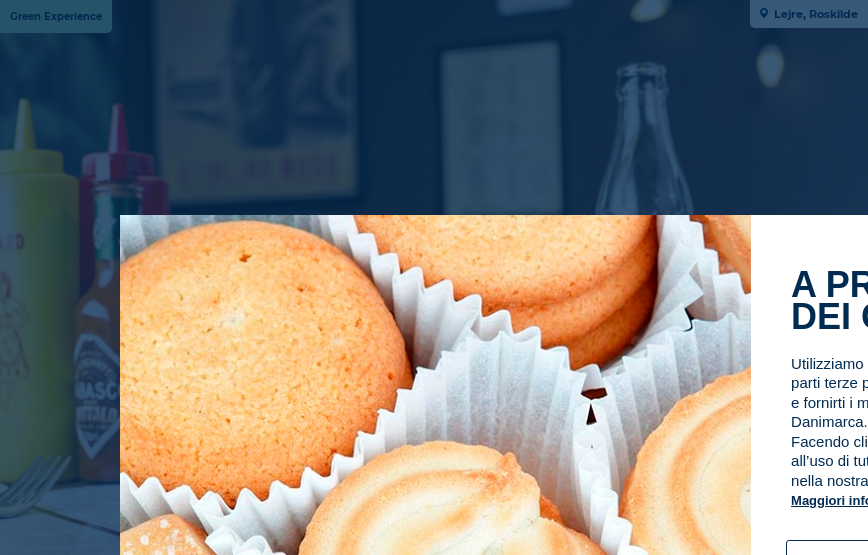Answer the question in one word or a short phrase:
What type of atmosphere does the image convey?

Vibrant